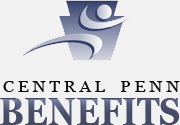Describe the image with as much detail as possible.

The image displays the logo of "Central Penn Benefits," featuring a stylized representation of a dynamic figure in motion, symbolizing vitality and support. The logo showcases a gradient of blue hues, transitioning from a darker shade at the top to a lighter one, emphasizing professionalism and trust. Below the graphic, the text "CENTRAL PENN" is presented in uppercase, signifying the brand's identity, followed by "BENEFITS," which is prominently featured in a bolder typeface. This logo reflects the company's focus on providing various benefit solutions designed to enhance employee welfare and organizational success, aligning with their mission to offer supplemental benefits that complement traditional insurance options.